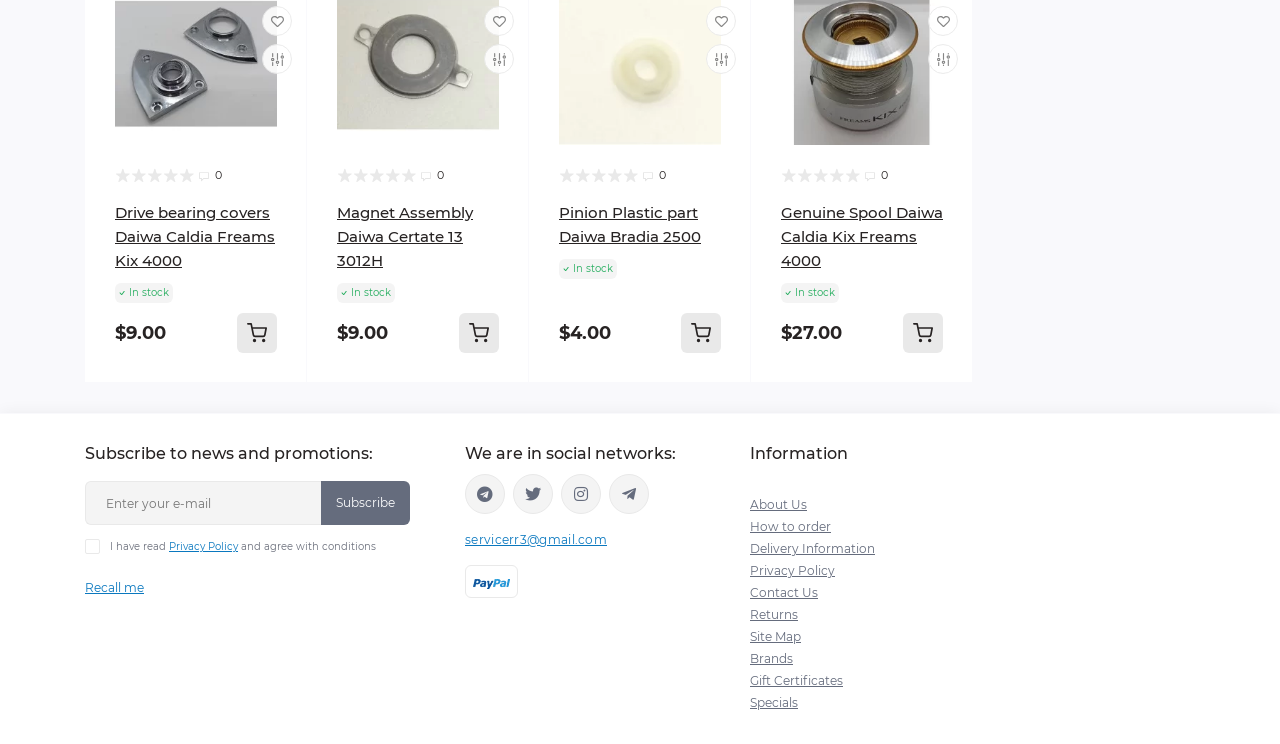Determine the bounding box coordinates of the region I should click to achieve the following instruction: "Add to wishlist". Ensure the bounding box coordinates are four float numbers between 0 and 1, i.e., [left, top, right, bottom].

[0.205, 0.008, 0.228, 0.049]